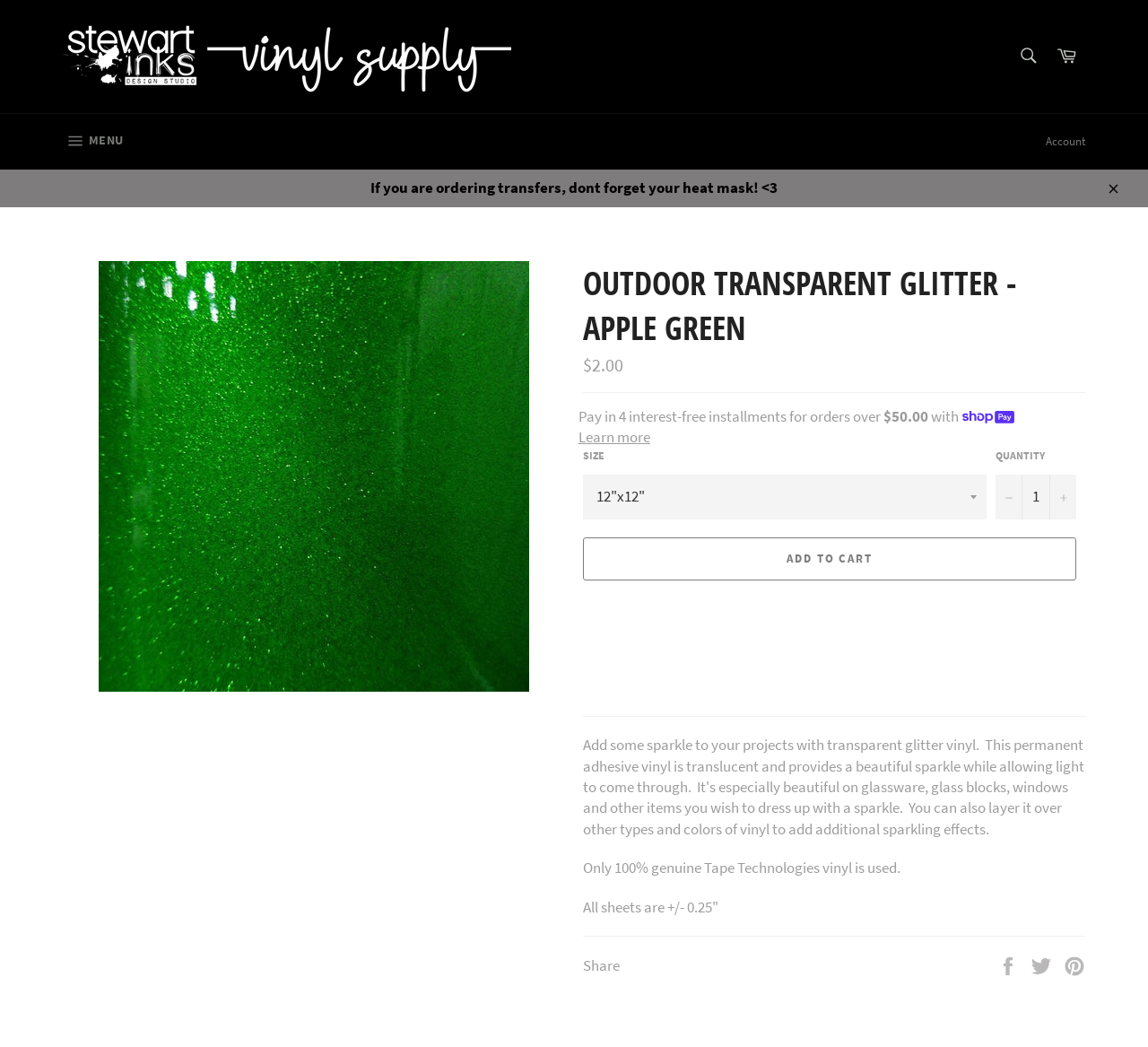Create a detailed summary of all the visual and textual information on the webpage.

This webpage is about a product called "Outdoor Transparent Glitter - Apple Green" from Stewart Inks. At the top left, there is a logo of Stewart Inks, and next to it, a search bar with a "SEARCH" label and a search button. On the top right, there is a "Cart" link and a "MENU SITE NAVIGATION" button.

Below the top navigation, there is a promotional message about heat masks for transfers. A "Close" button is located at the top right corner of this message.

The main product section is divided into two parts. On the left, there is an image of the product, and on the right, there is a heading "OUTDOOR TRANSPARENT GLITTER - APPLE GREEN" followed by the product information. The product information includes the regular price of $2.00, a separator line, and a message about paying in 4 interest-free installments for orders over $50.00 with Shop Pay.

Below the product information, there are options to select the size and quantity of the product. The size option is a combobox, and the quantity option is a textbox with increment and decrement buttons. There is also an "ADD TO CART" button.

Further down, there are two paragraphs of text describing the product, separated by horizontal separator lines. The first paragraph mentions that only 100% genuine Tape Technologies vinyl is used, and the second paragraph mentions that all sheets are +/- 0.25".

At the bottom, there is a "Share" section with links to share the product on Facebook, Twitter, and Pinterest.